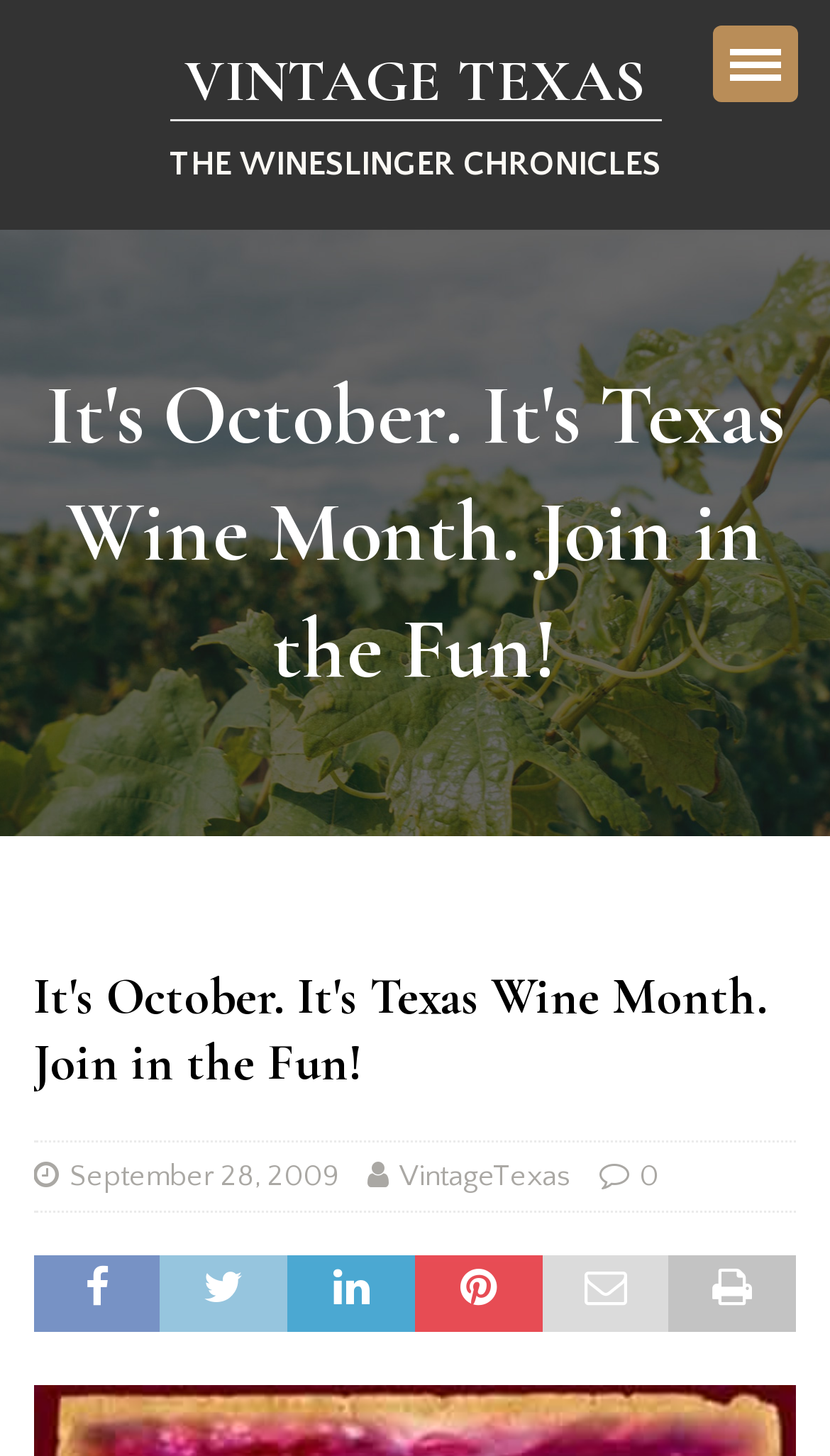Provide an in-depth caption for the contents of the webpage.

The webpage appears to be a blog or article page, with a focus on Texas wine. At the top of the page, there is a prominent heading that reads "It's October. It's Texas Wine Month. Join in the Fun!" This heading is centered and takes up a significant portion of the top section of the page.

Below the main heading, there is a link to "VINTAGE TEXAS THE WINESLINGER CHRONICLES" which is positioned near the top-left corner of the page. This link is divided into two parts, with "VINTAGE TEXAS" and "THE WINESLINGER CHRONICLES" on separate lines.

Further down the page, there is a section with three links: "September 28, 2009", "VintageTexas", and "0". These links are positioned near the bottom of the page, with "September 28, 2009" on the left, "VintageTexas" in the center, and "0" on the right.

There are a total of five headings on the page, with the main heading being the most prominent. The page has a simple layout, with a focus on the main heading and the links at the bottom.